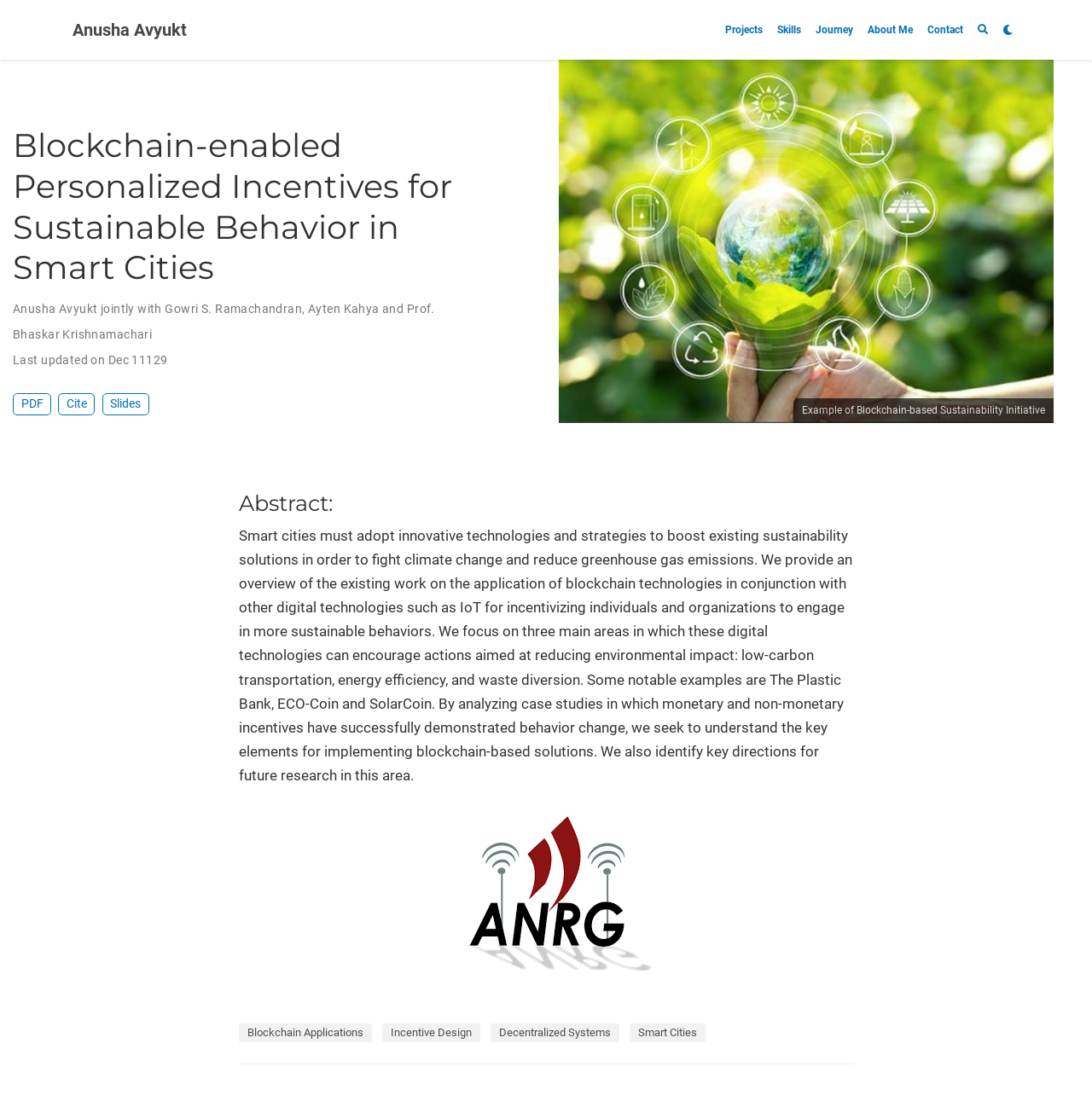Please find and report the bounding box coordinates of the element to click in order to perform the following action: "Download the PDF". The coordinates should be expressed as four float numbers between 0 and 1, in the format [left, top, right, bottom].

[0.012, 0.353, 0.047, 0.373]